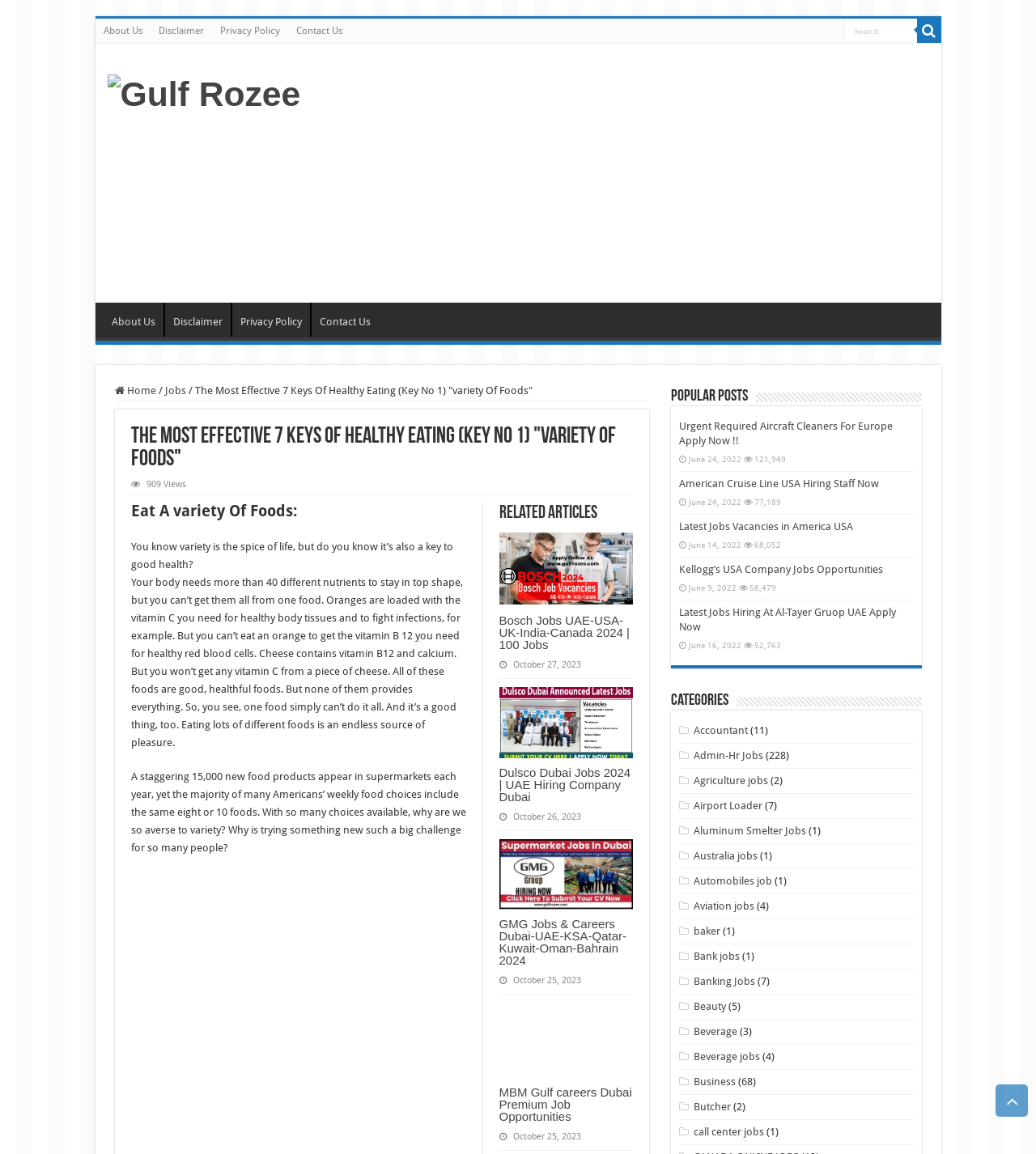Determine the bounding box coordinates of the region to click in order to accomplish the following instruction: "Search for something". Provide the coordinates as four float numbers between 0 and 1, specifically [left, top, right, bottom].

[0.814, 0.016, 0.885, 0.036]